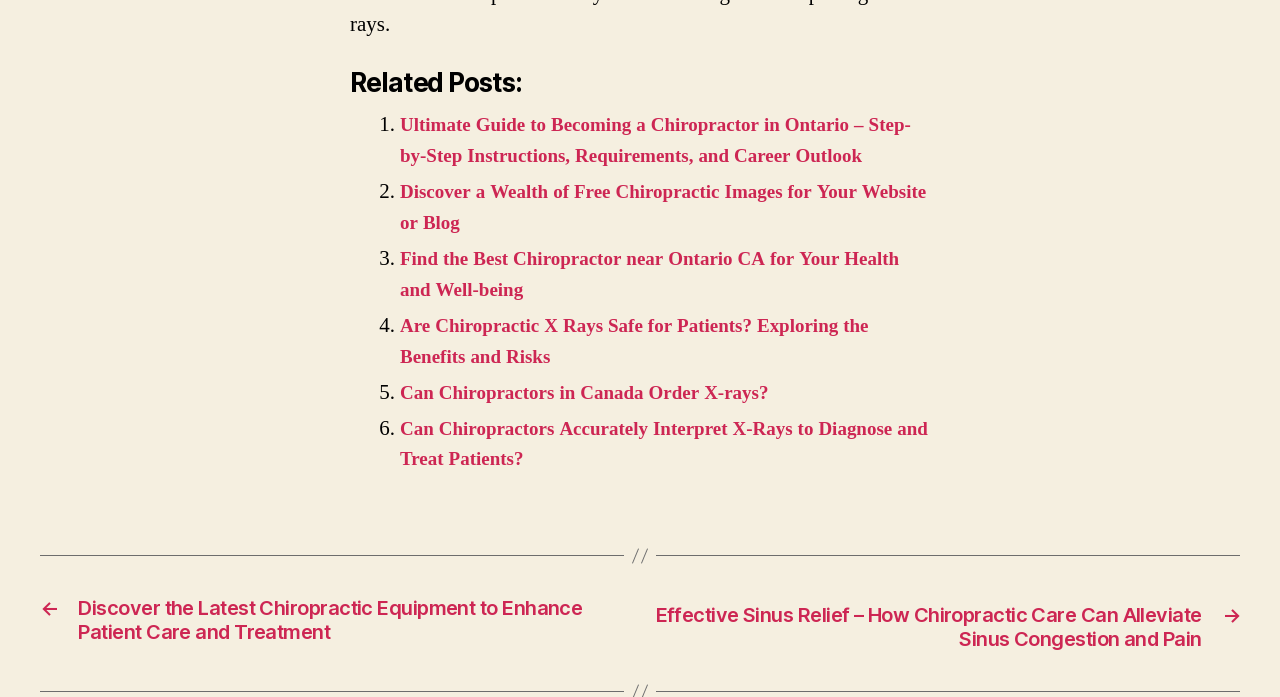What is the topic of the first link?
Refer to the screenshot and deliver a thorough answer to the question presented.

The topic of the first link is 'Becoming a Chiropractor' which is indicated by the link text 'Ultimate Guide to Becoming a Chiropractor in Ontario – Step-by-Step Instructions, Requirements, and Career Outlook'.